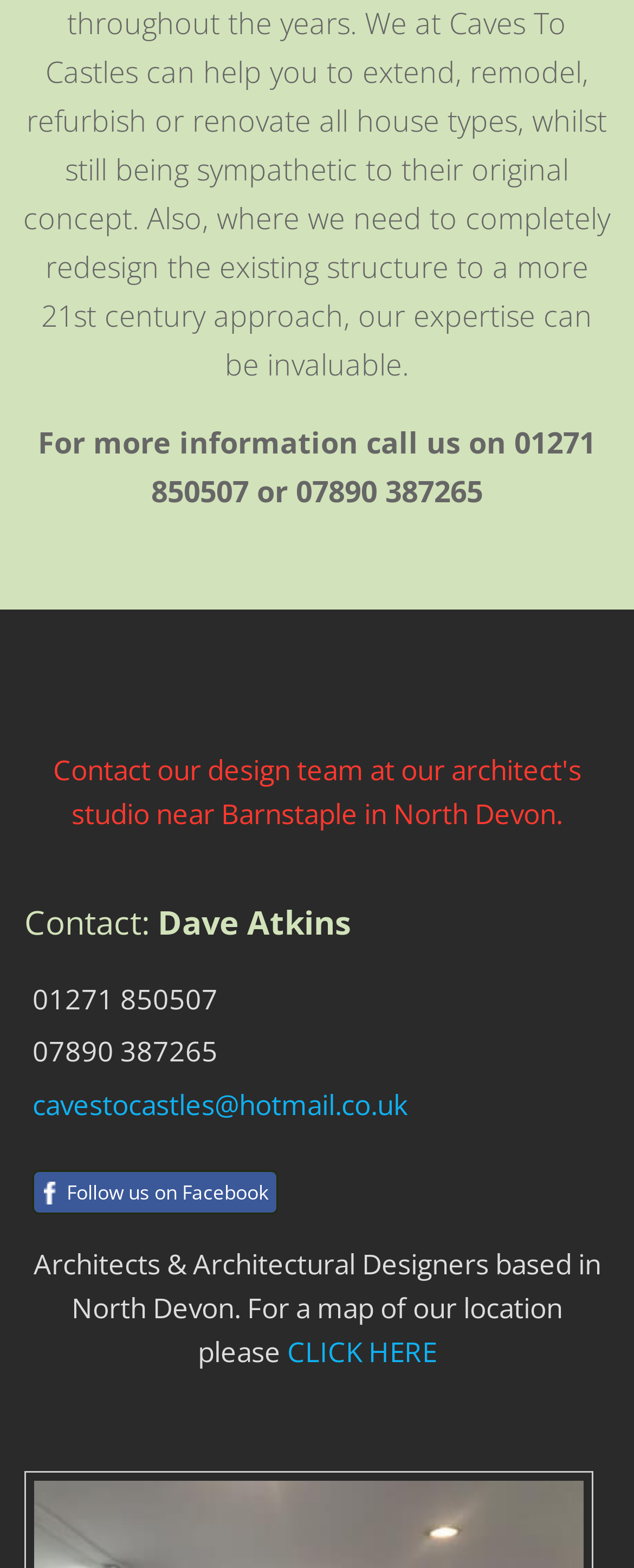What social media platform can I follow the design team on? From the image, respond with a single word or brief phrase.

Facebook